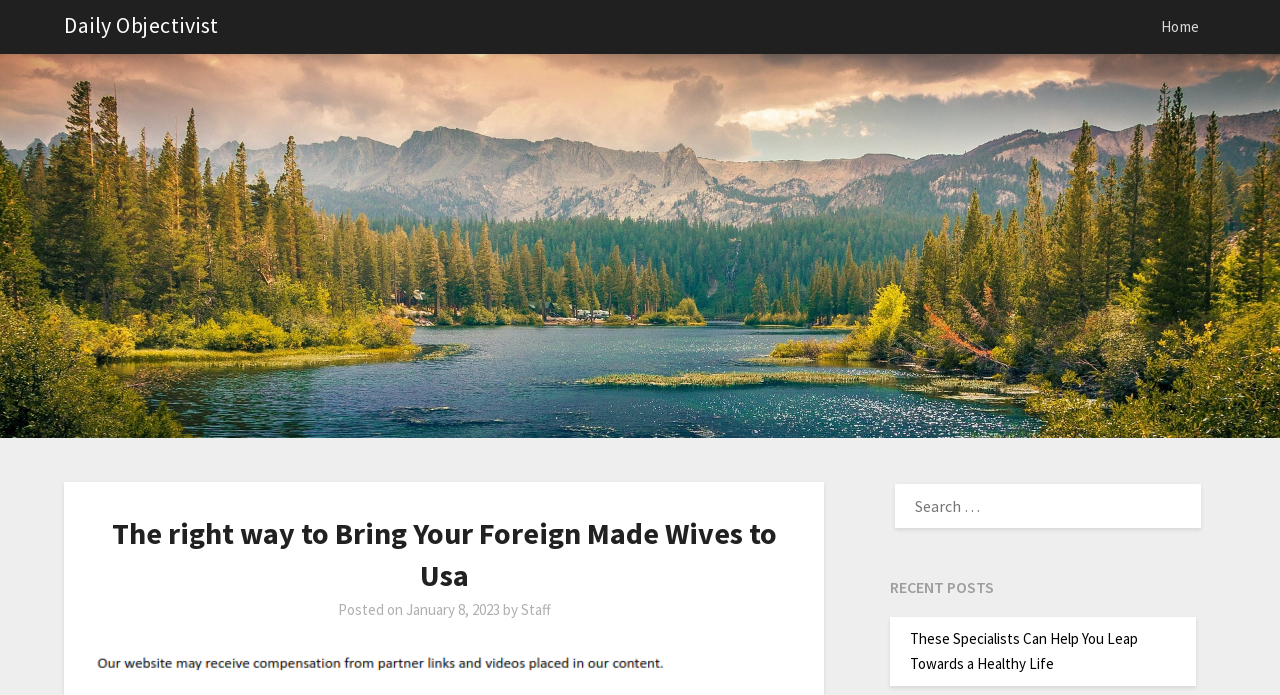What is the purpose of the box on the right side?
Please respond to the question with a detailed and well-explained answer.

I determined the answer by looking at the box on the right side, which has a label 'SEARCH FOR:' and a text input field. This suggests that the purpose of the box is to allow users to search for something on the website.